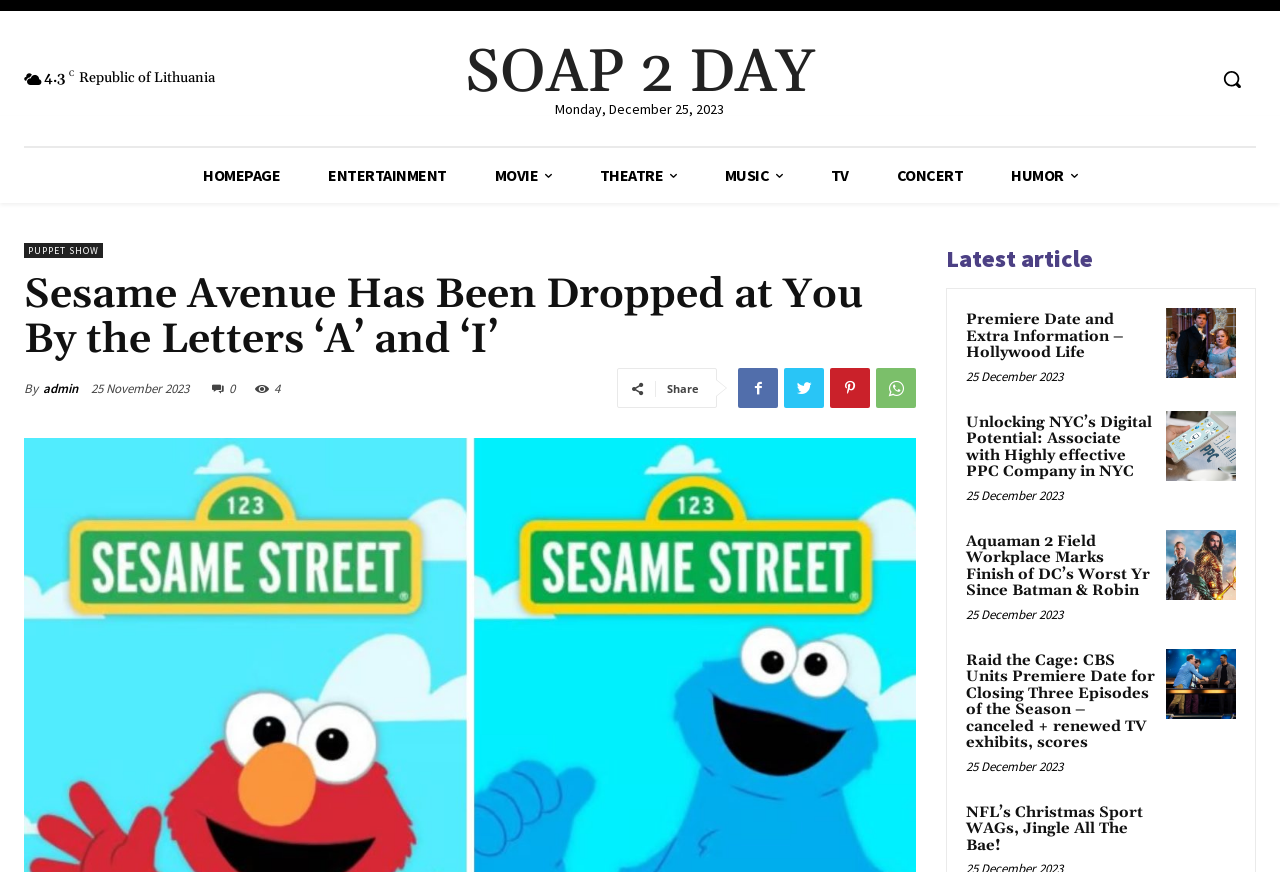Please identify the bounding box coordinates of the element that needs to be clicked to execute the following command: "Go to homepage". Provide the bounding box using four float numbers between 0 and 1, formatted as [left, top, right, bottom].

[0.14, 0.17, 0.238, 0.233]